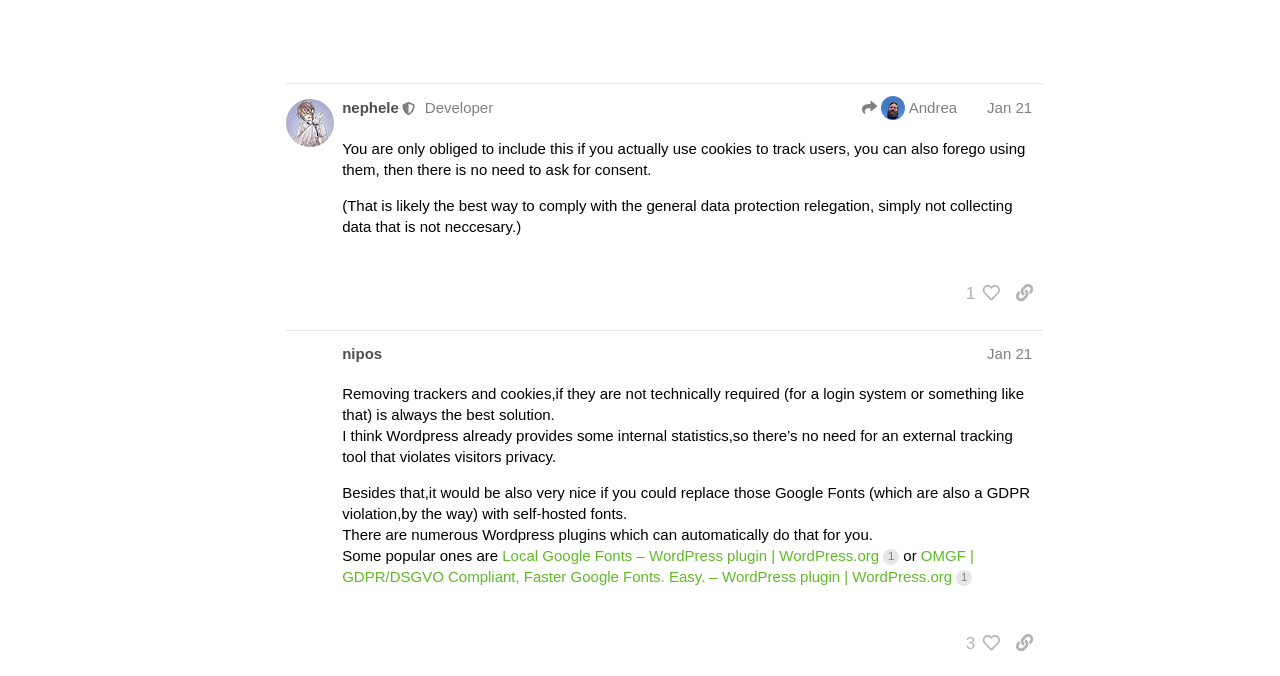Please find the bounding box coordinates of the element that you should click to achieve the following instruction: "View the 'Community' page". The coordinates should be presented as four float numbers between 0 and 1: [left, top, right, bottom].

[0.088, 0.054, 0.151, 0.077]